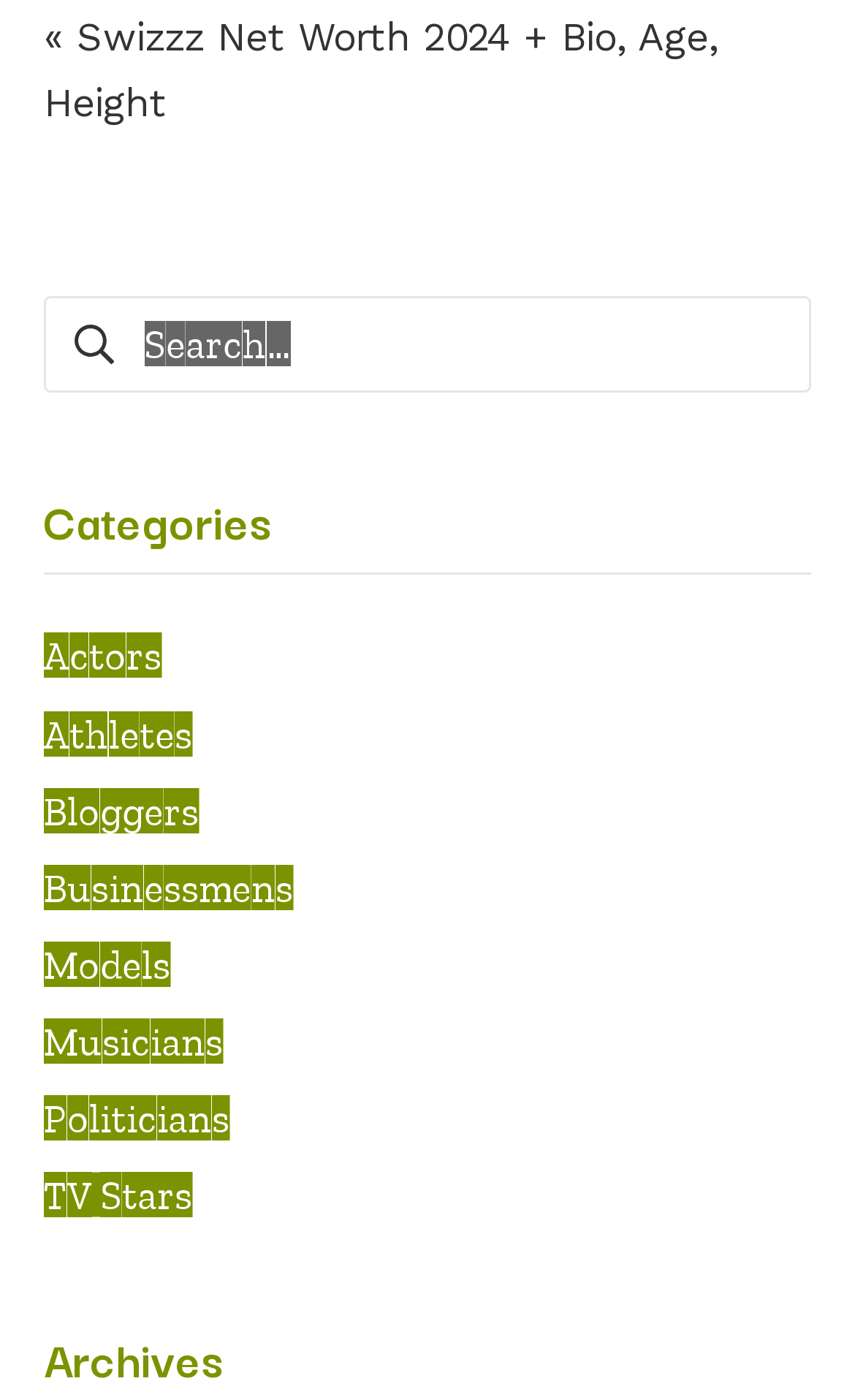Can you find the bounding box coordinates for the element that needs to be clicked to execute this instruction: "Read 'SNAPTIKS'"? The coordinates should be given as four float numbers between 0 and 1, i.e., [left, top, right, bottom].

None